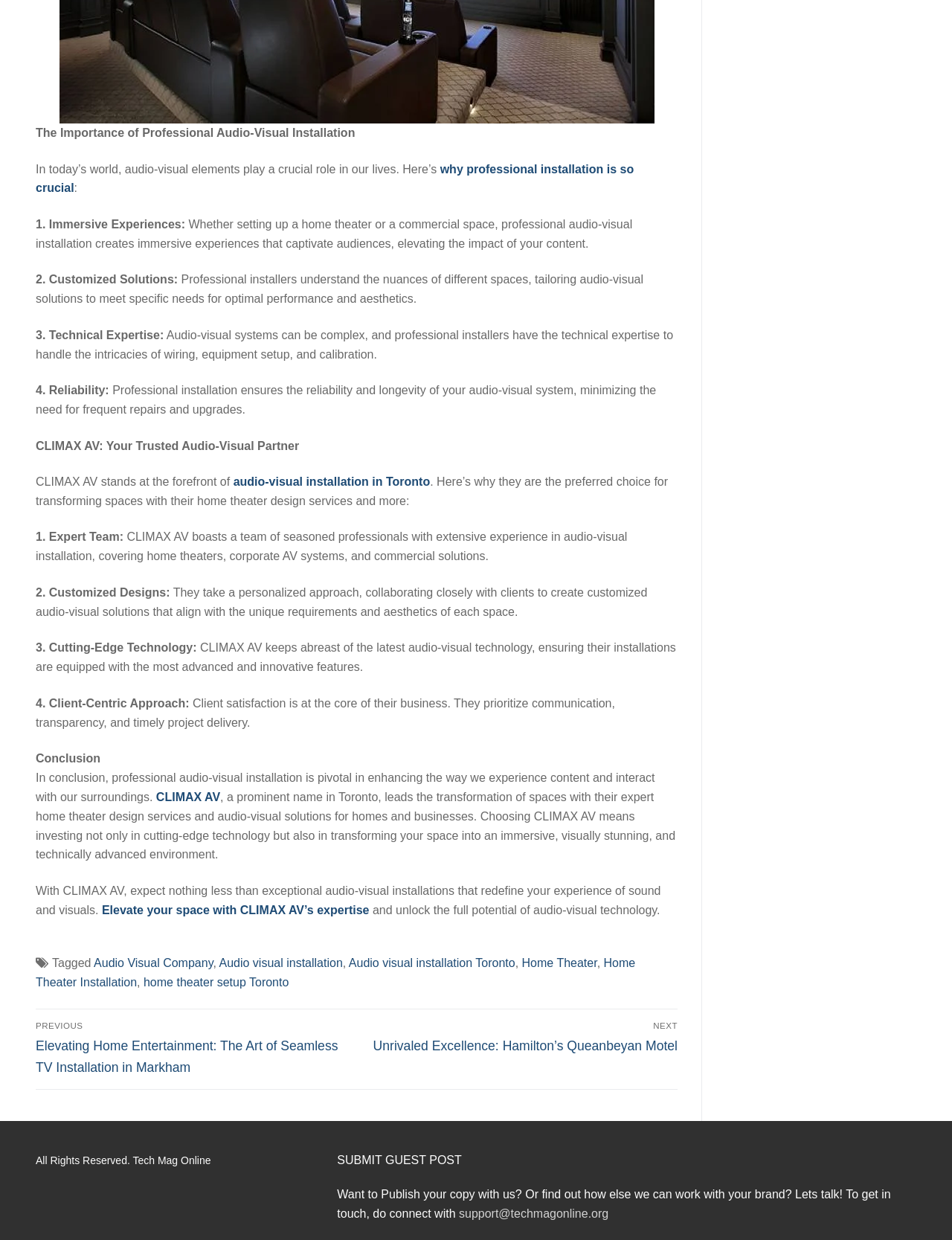Based on the description "Home Theater", find the bounding box of the specified UI element.

[0.548, 0.771, 0.627, 0.782]